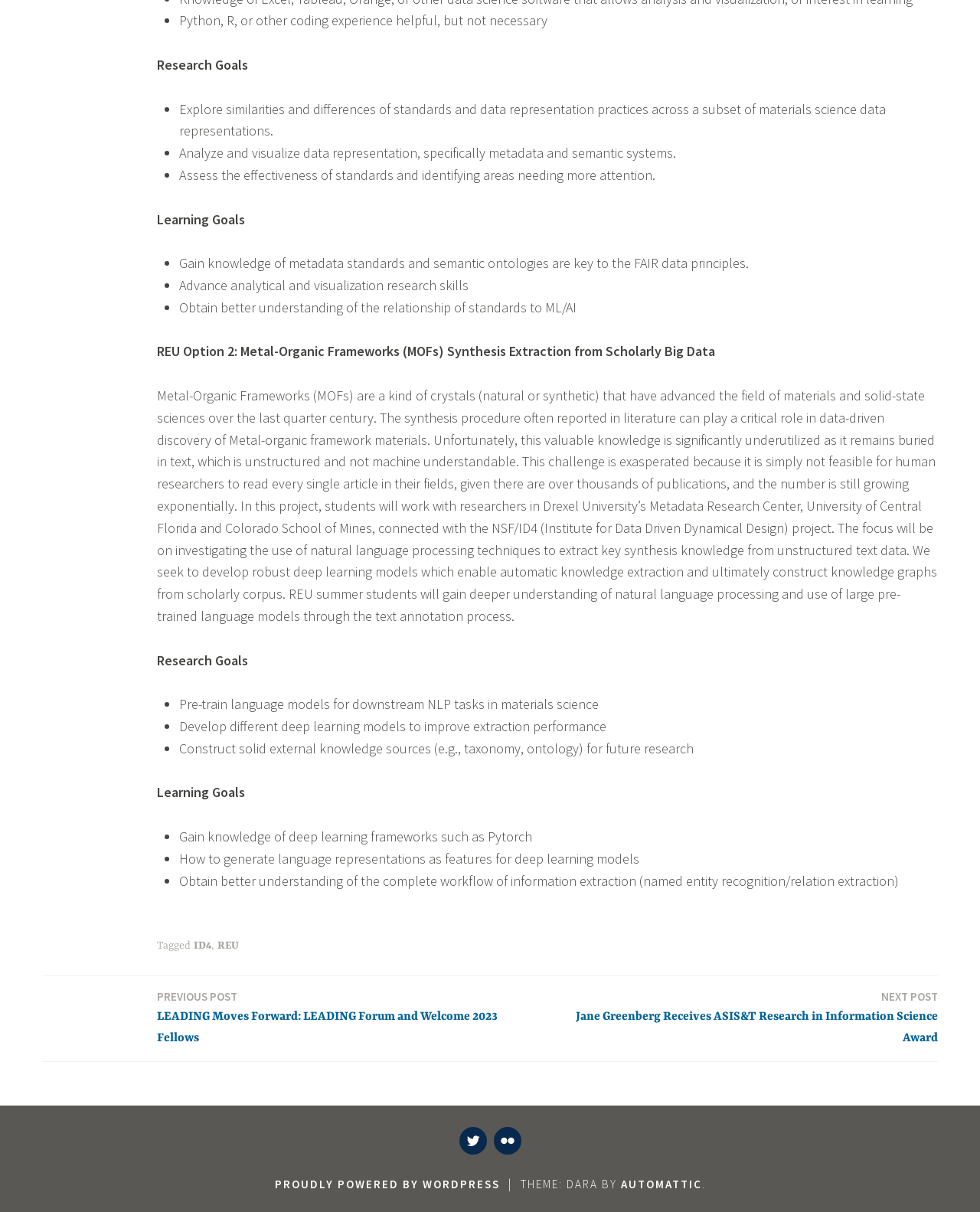What is the research goal of REU Option 1?
Look at the image and provide a short answer using one word or a phrase.

Explore similarities and differences of standards